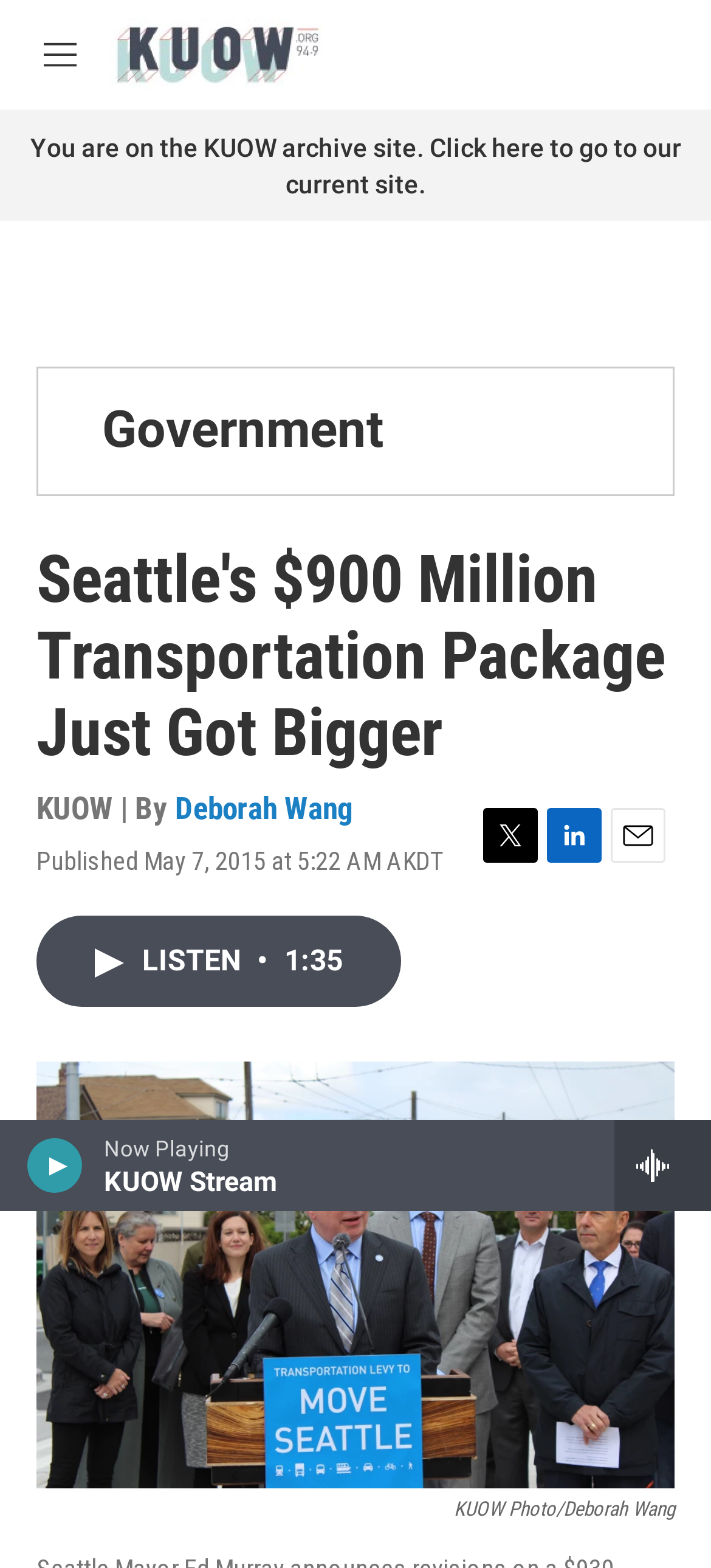Explain in detail what is displayed on the webpage.

The webpage appears to be a news article about Seattle's transportation package. At the top left corner, there is a hamburger menu button with an image and the text "Menu" next to it. Beside it, there is a link to the home page. 

Below the menu, there is a section with a play button, an image, and the text "Now Playing" and "KUOW Stream". This section is likely a media player. 

On the top right corner, there is a button with two images, labeled "all streams". 

Below the media player section, there is a link that warns users they are on the KUOW archive site and provides an option to go to the current site. 

The main content of the article starts with a heading that reads "Seattle's $900 Million Transportation Package Just Got Bigger". Below the heading, there is a byline that reads "KUOW | By Deborah Wang" and a publication date of May 7, 2015. 

The article features an image of Seattle Mayor Ed Murray announcing revisions to the transportation package, with a caption "KUOW Photo/Deborah Wang". 

On the right side of the article, there are social media links to Twitter, LinkedIn, and Email, each with an accompanying image. 

There is also a button to listen to the article, with an image and the text "LISTEN • 1:35".